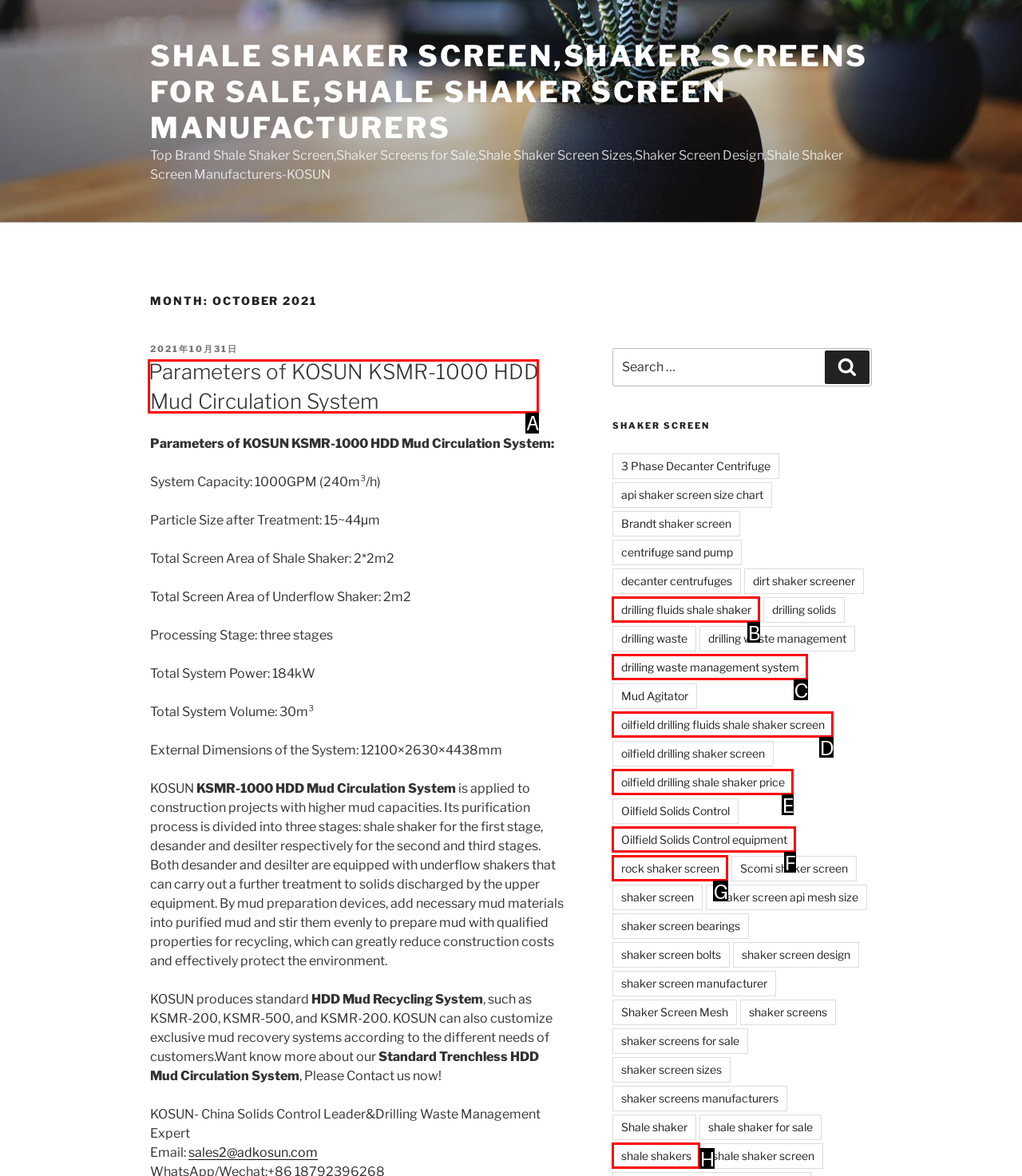Choose the letter that corresponds to the correct button to accomplish the task: Click on the 'KSMR-1000 HDD Mud Circulation System' link
Reply with the letter of the correct selection only.

A